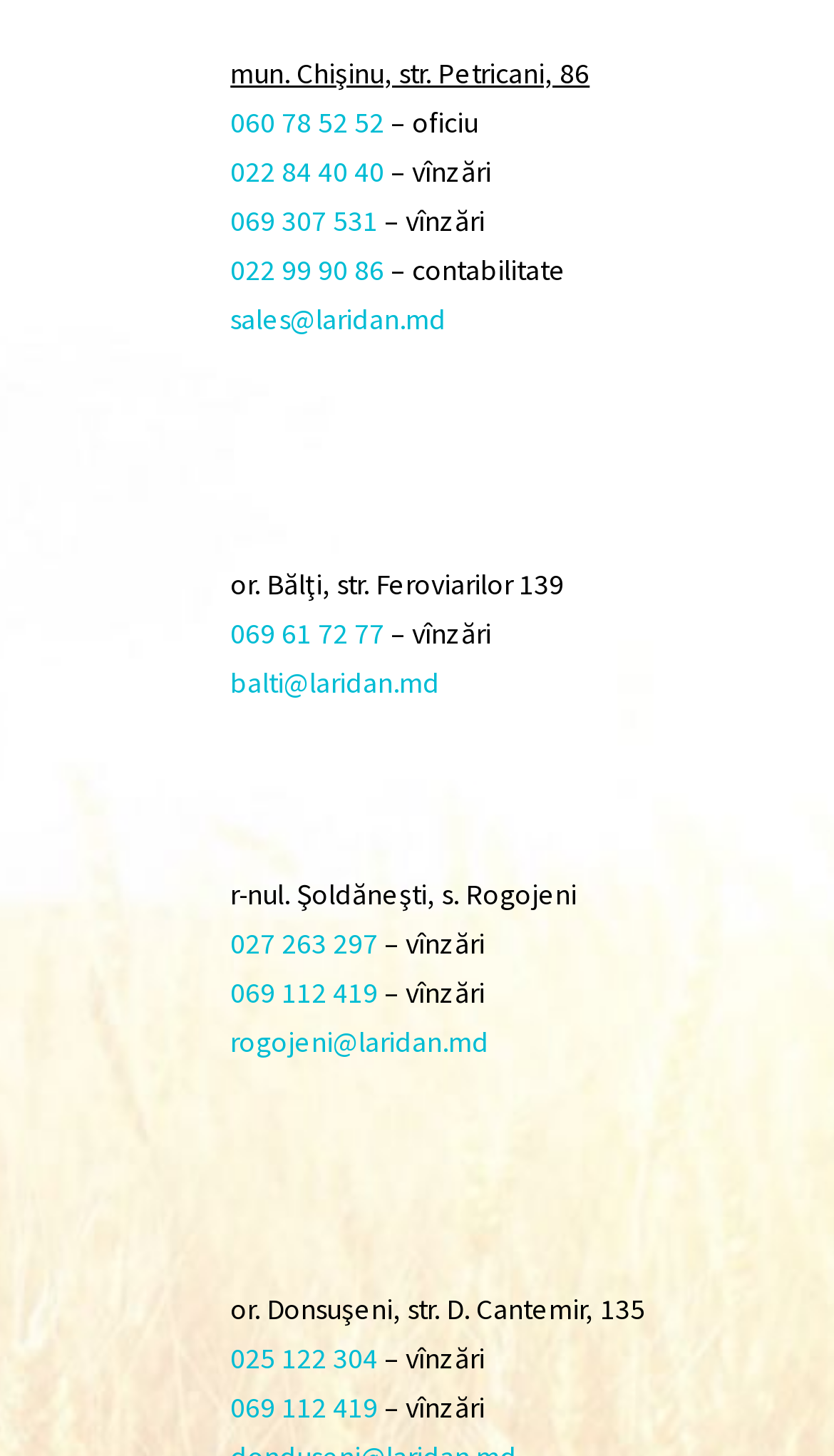Identify the bounding box coordinates of the region I need to click to complete this instruction: "Go to the website of Keenlinks".

None